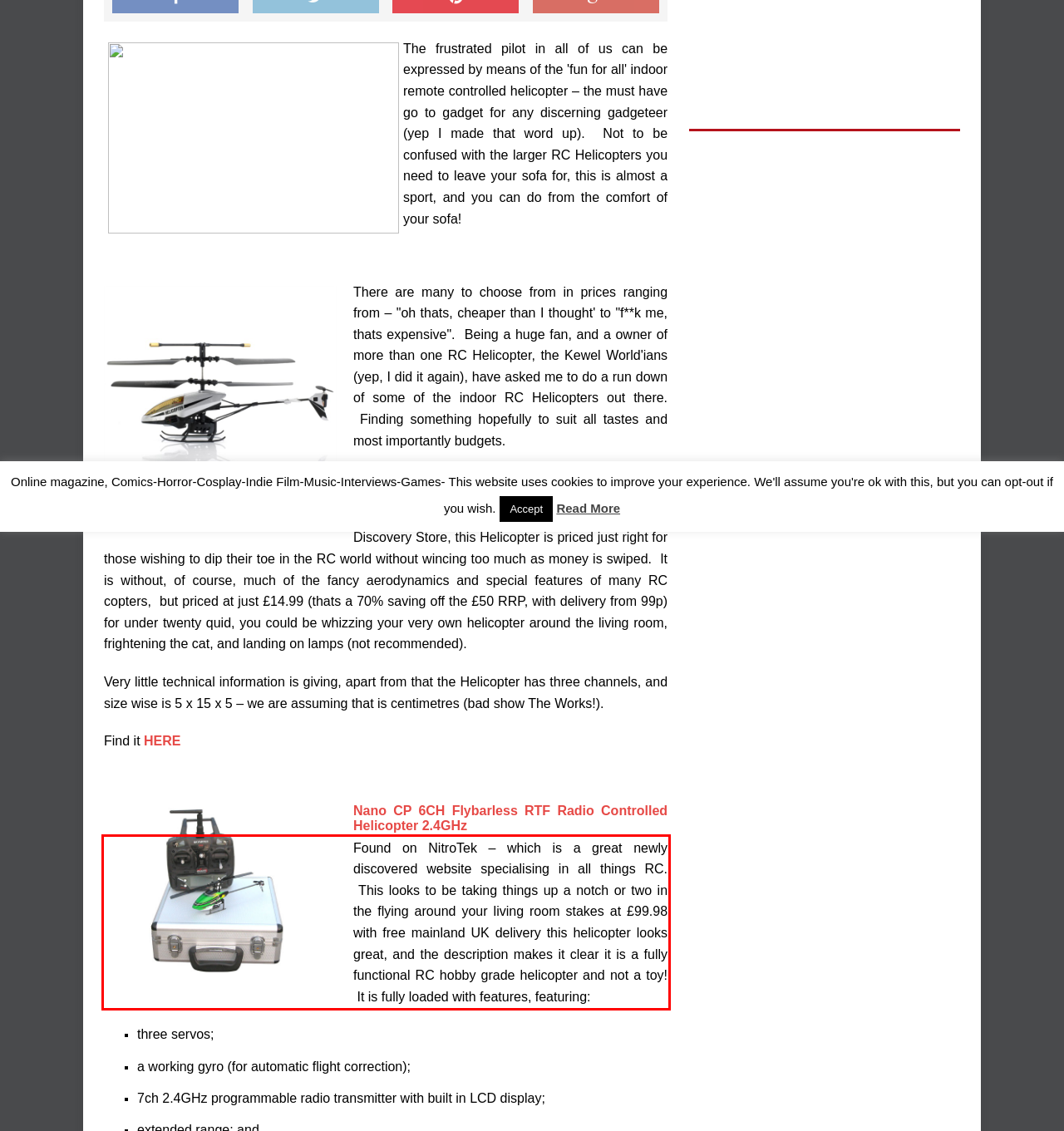Analyze the red bounding box in the provided webpage screenshot and generate the text content contained within.

Found on NitroTek – which is a great newly discovered website specialising in all things RC. This looks to be taking things up a notch or two in the flying around your living room stakes at £99.98 with free mainland UK delivery this helicopter looks great, and the description makes it clear it is a fully functional RC hobby grade helicopter and not a toy! It is fully loaded with features, featuring: